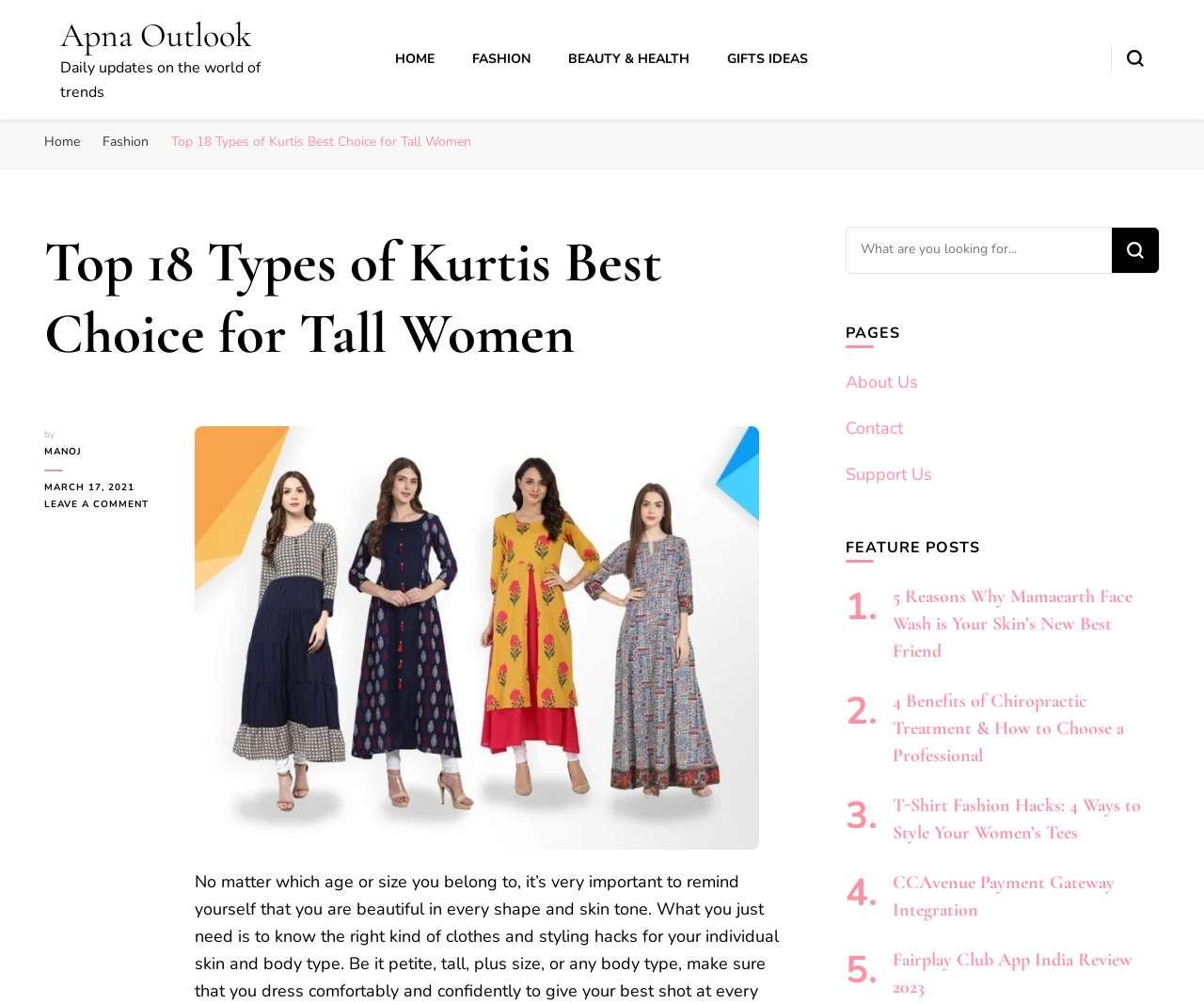Provide a brief response in the form of a single word or phrase:
What is the main topic of this webpage?

Types of Kurtis